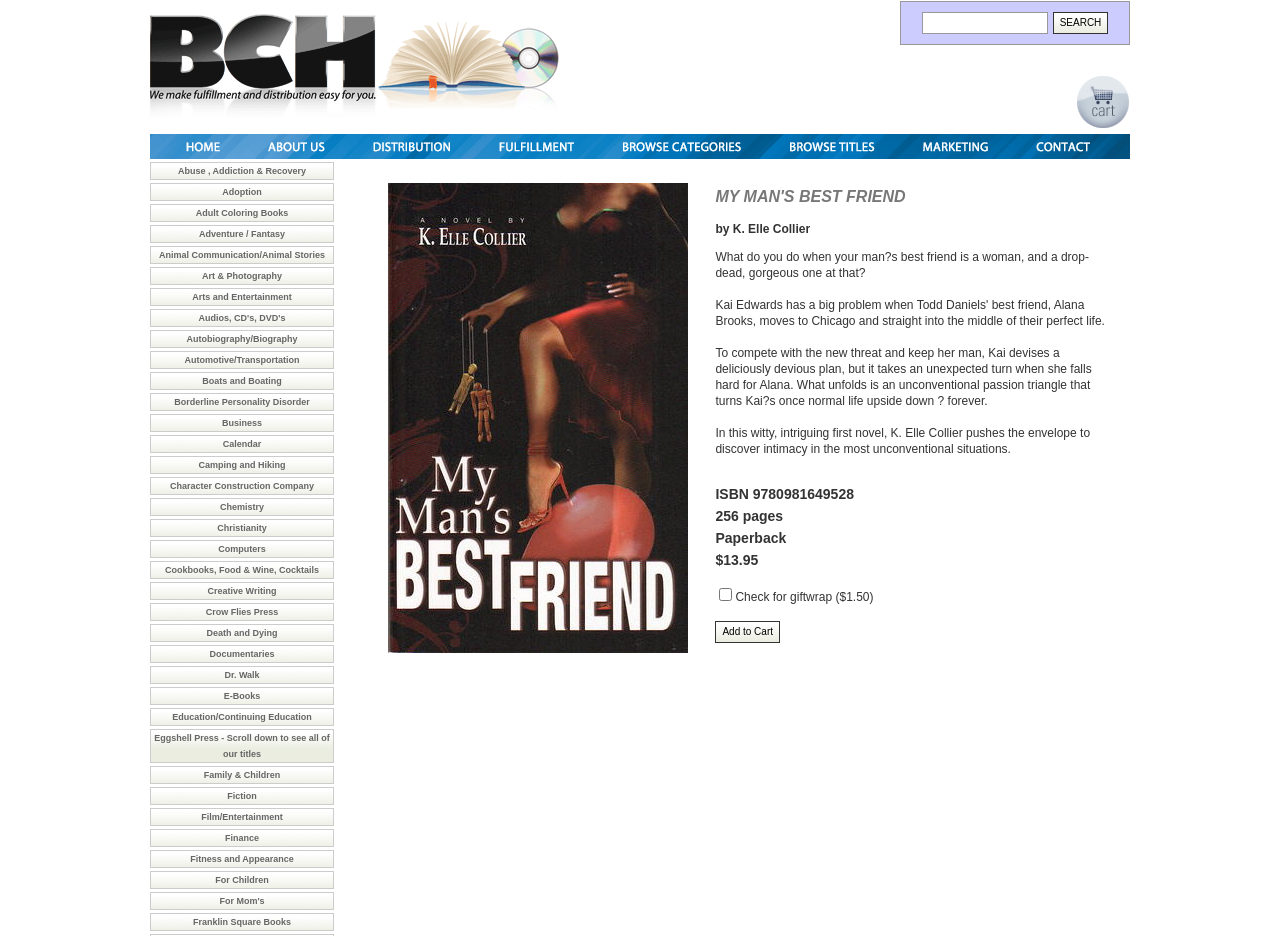Please specify the bounding box coordinates of the clickable region to carry out the following instruction: "Search for a book". The coordinates should be four float numbers between 0 and 1, in the format [left, top, right, bottom].

[0.117, 0.001, 0.883, 0.126]